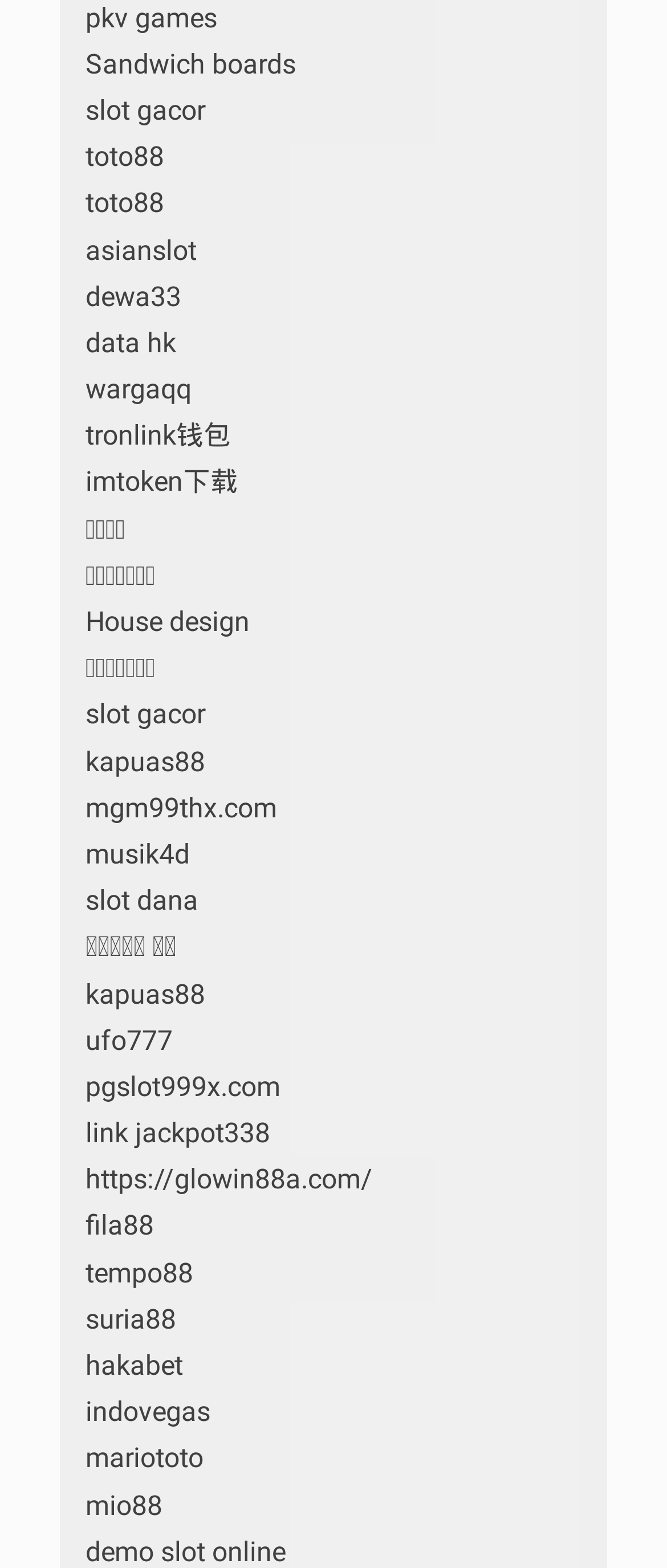Respond to the question below with a single word or phrase:
How many links have 'slot' in their text?

4